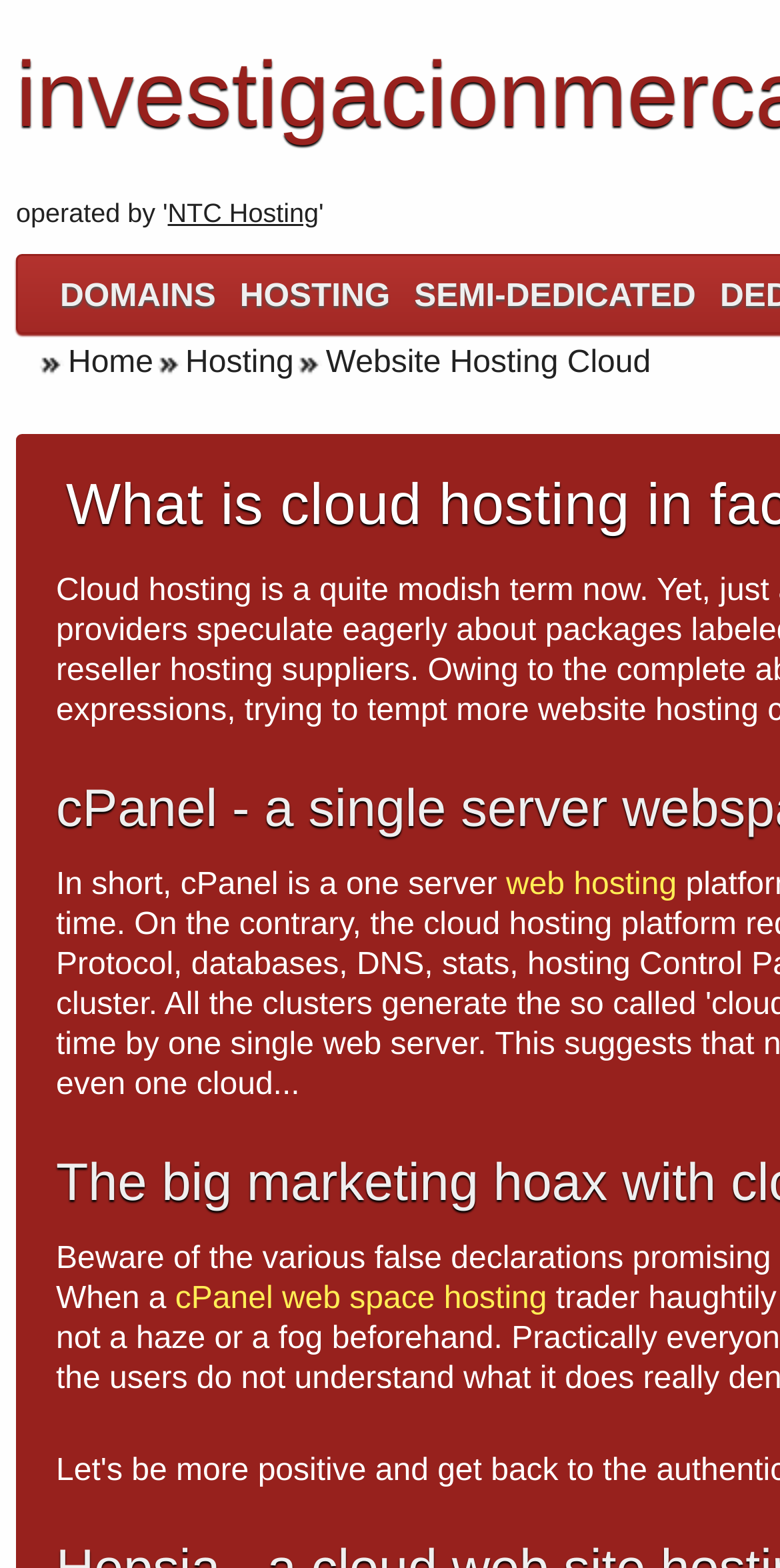Given the element description: "Semi-Dedicated", predict the bounding box coordinates of this UI element. The coordinates must be four float numbers between 0 and 1, given as [left, top, right, bottom].

[0.518, 0.175, 0.905, 0.204]